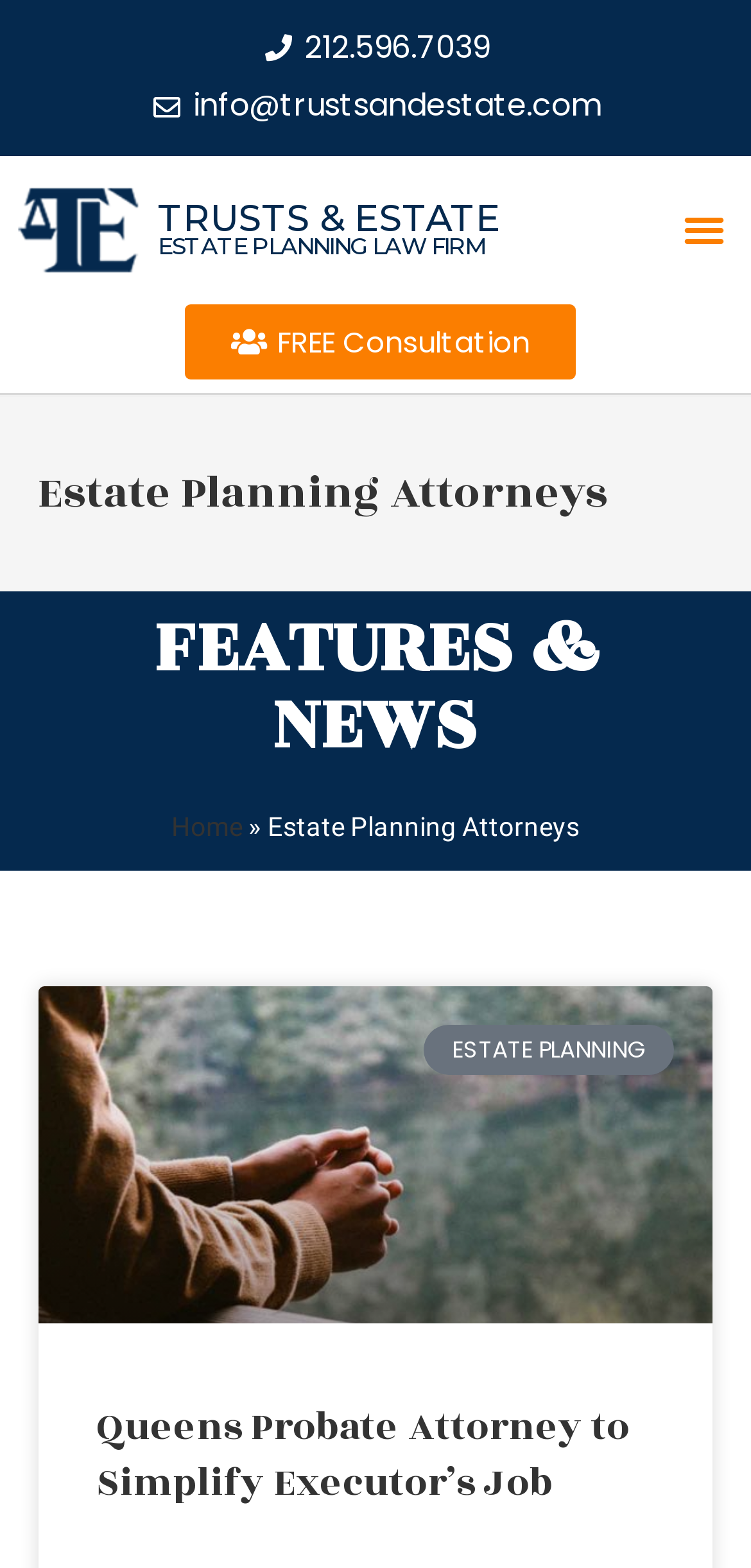Reply to the question with a single word or phrase:
What is the name of the law firm?

TRUSTS & ESTATE